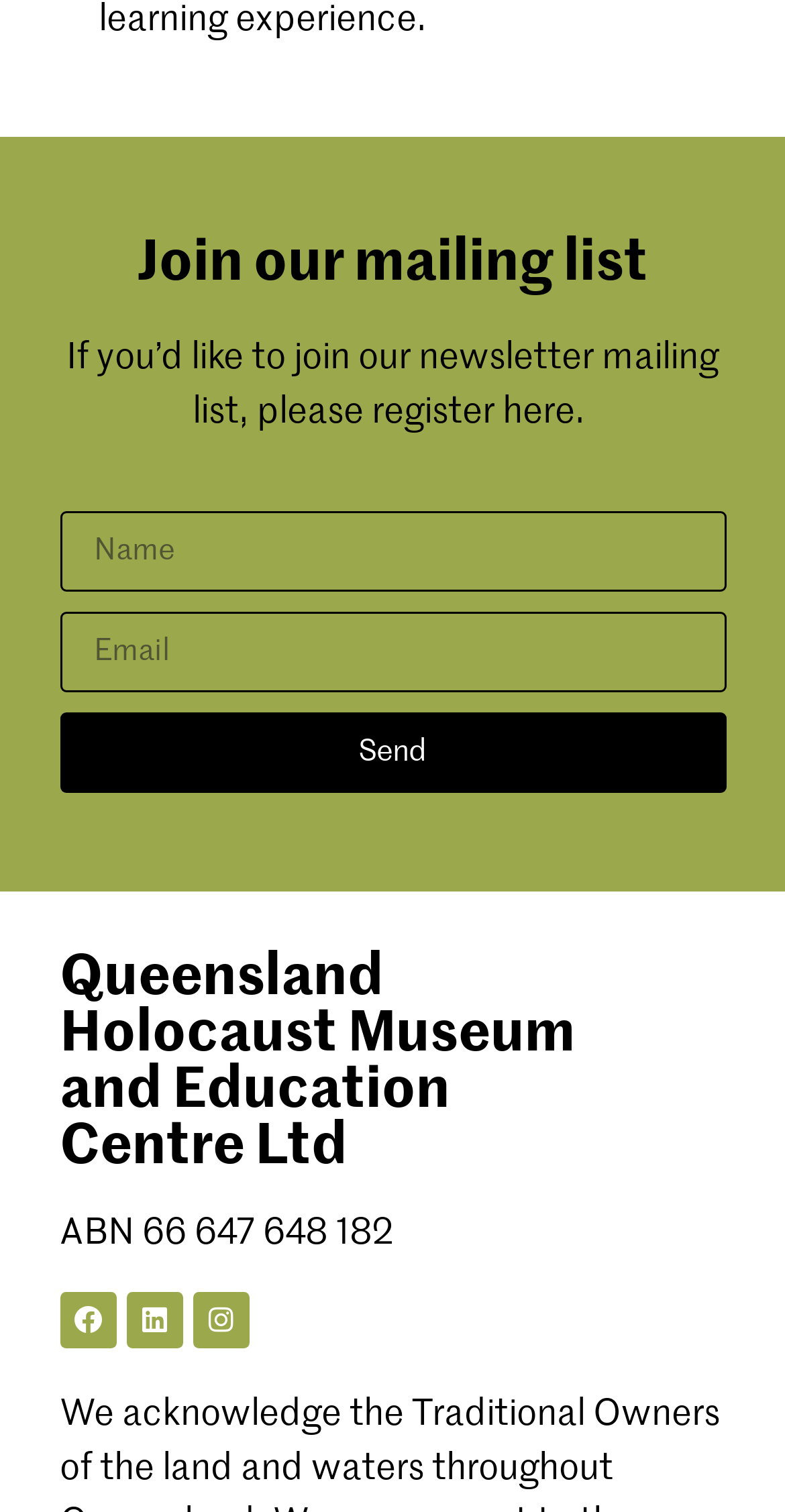Identify and provide the bounding box for the element described by: "Linkedin".

[0.16, 0.855, 0.232, 0.892]